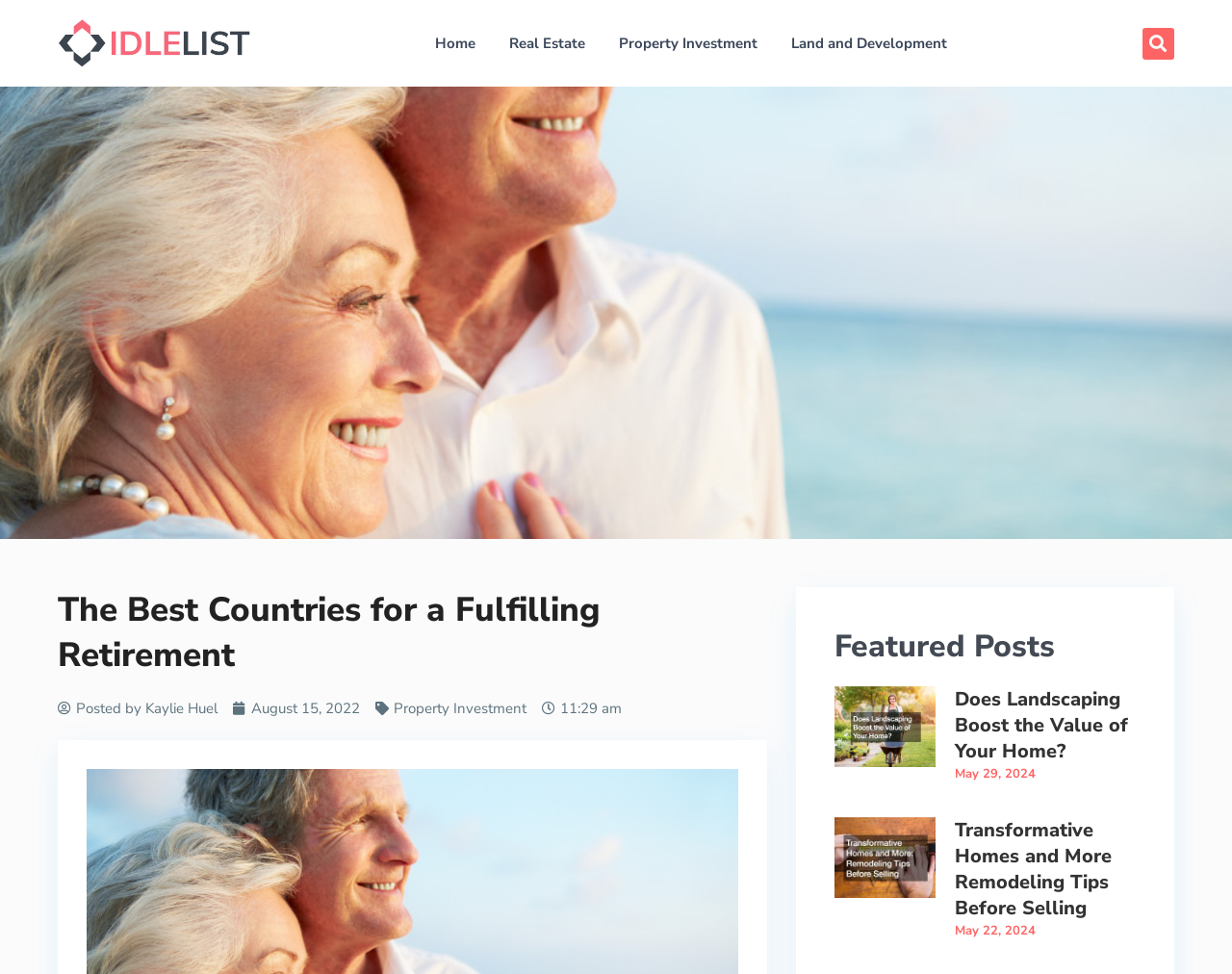Determine and generate the text content of the webpage's headline.

The Best Countries for a Fulfilling Retirement